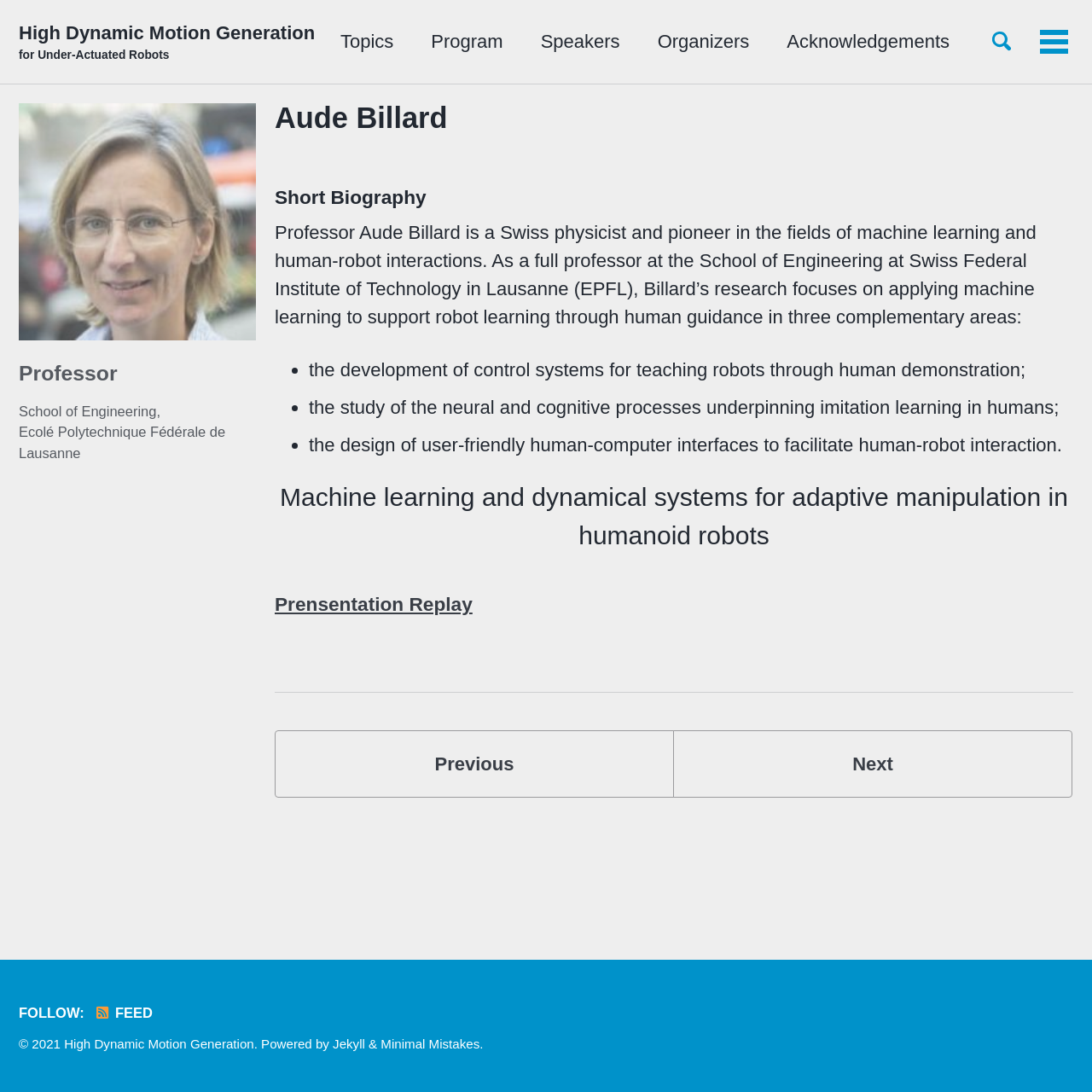Provide a short answer to the following question with just one word or phrase: What is the purpose of the 'Toggle search' button?

To toggle search